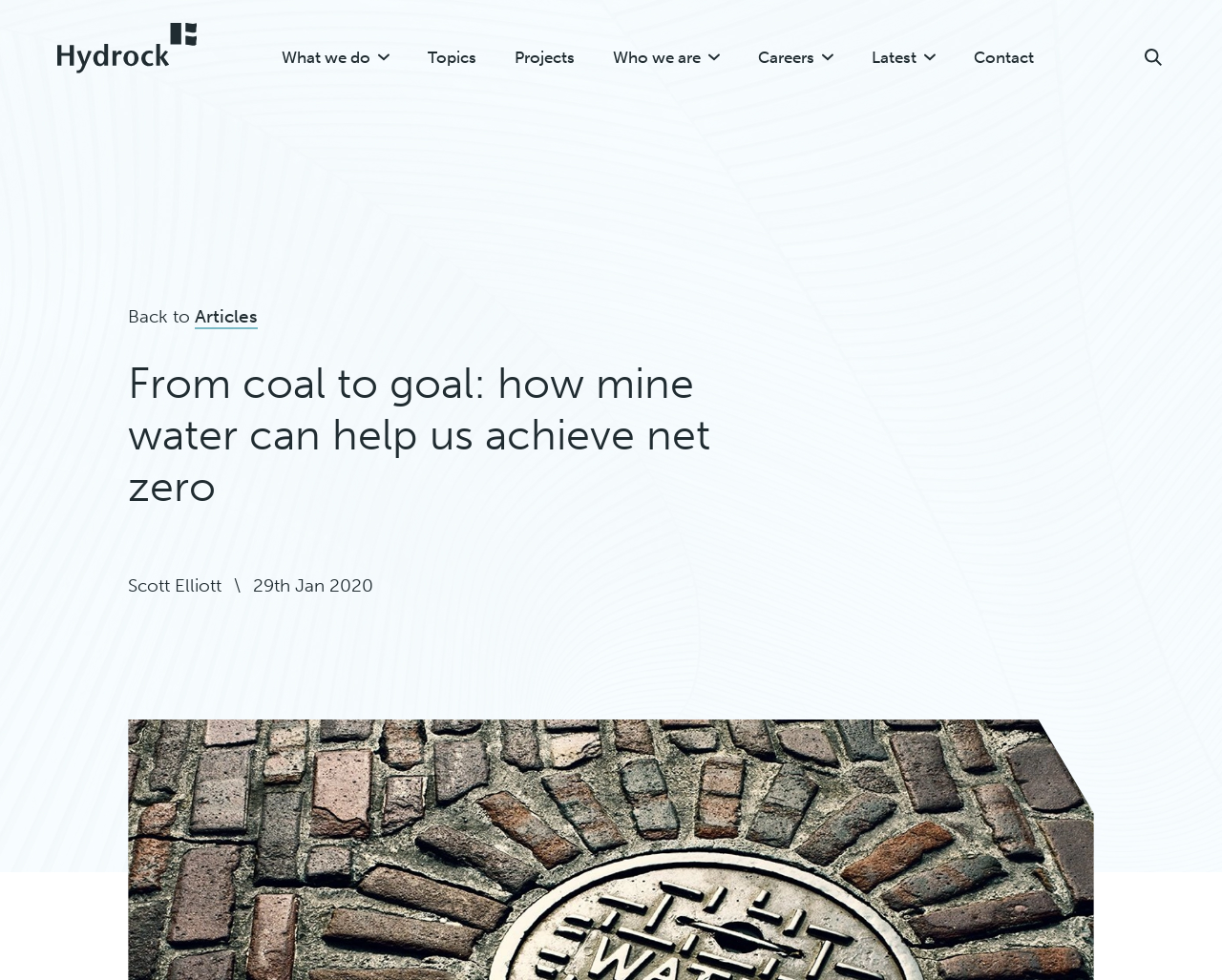Determine the primary headline of the webpage.

From coal to goal: how mine water can help us achieve net zero